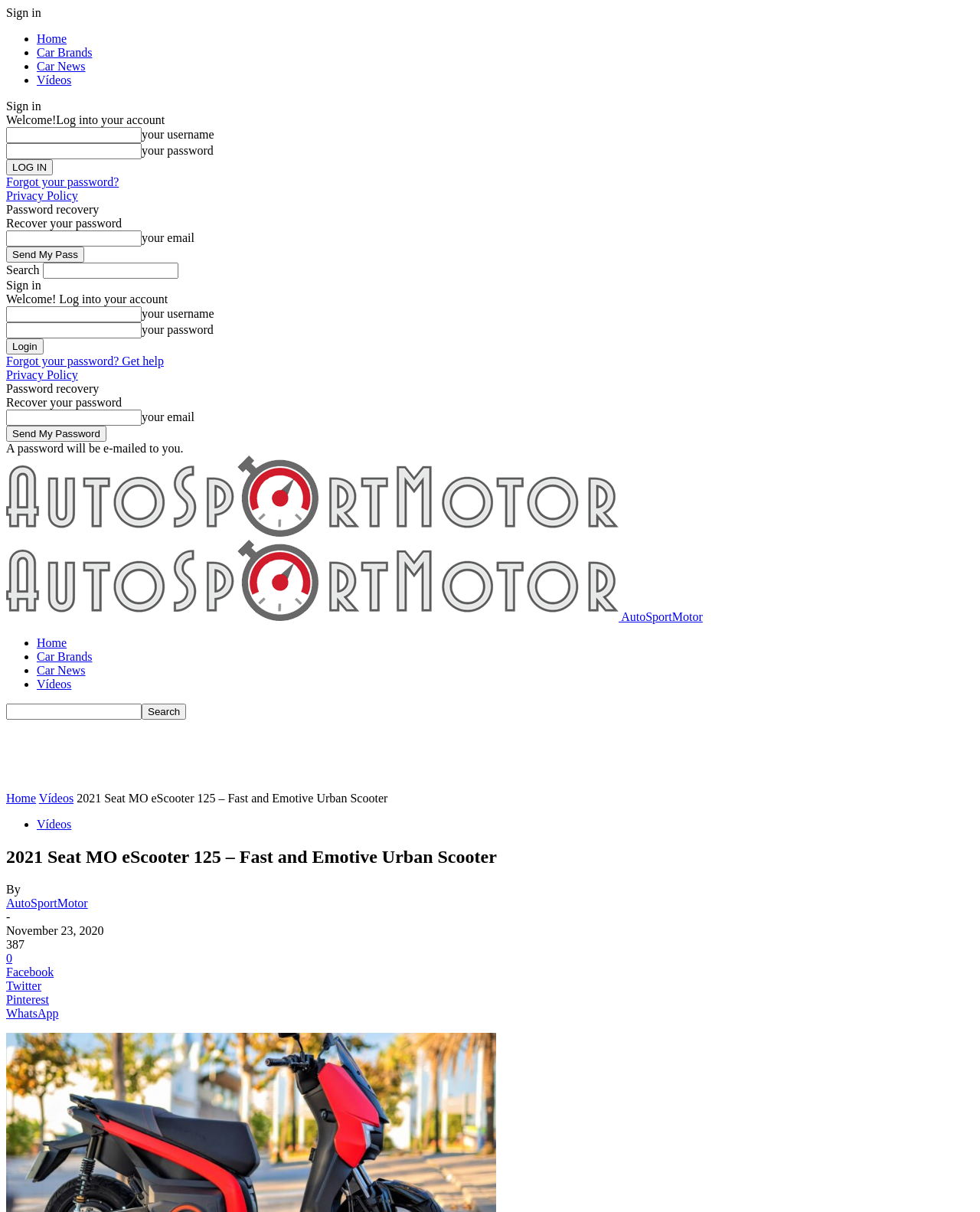Determine the bounding box coordinates of the area to click in order to meet this instruction: "Sign in".

[0.006, 0.005, 0.042, 0.016]